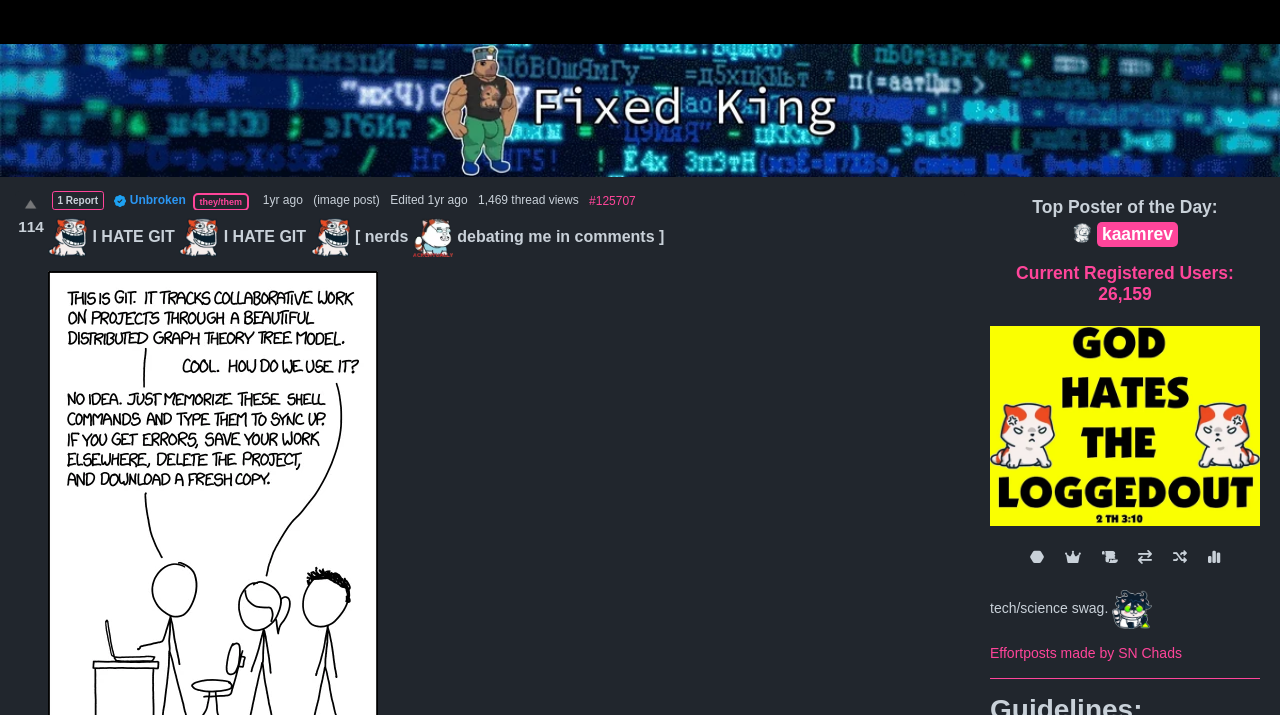What is the username of the person who made the comment 'Dead name deez nutz ya queer.'?
Using the image, answer in one word or phrase.

cyberdick